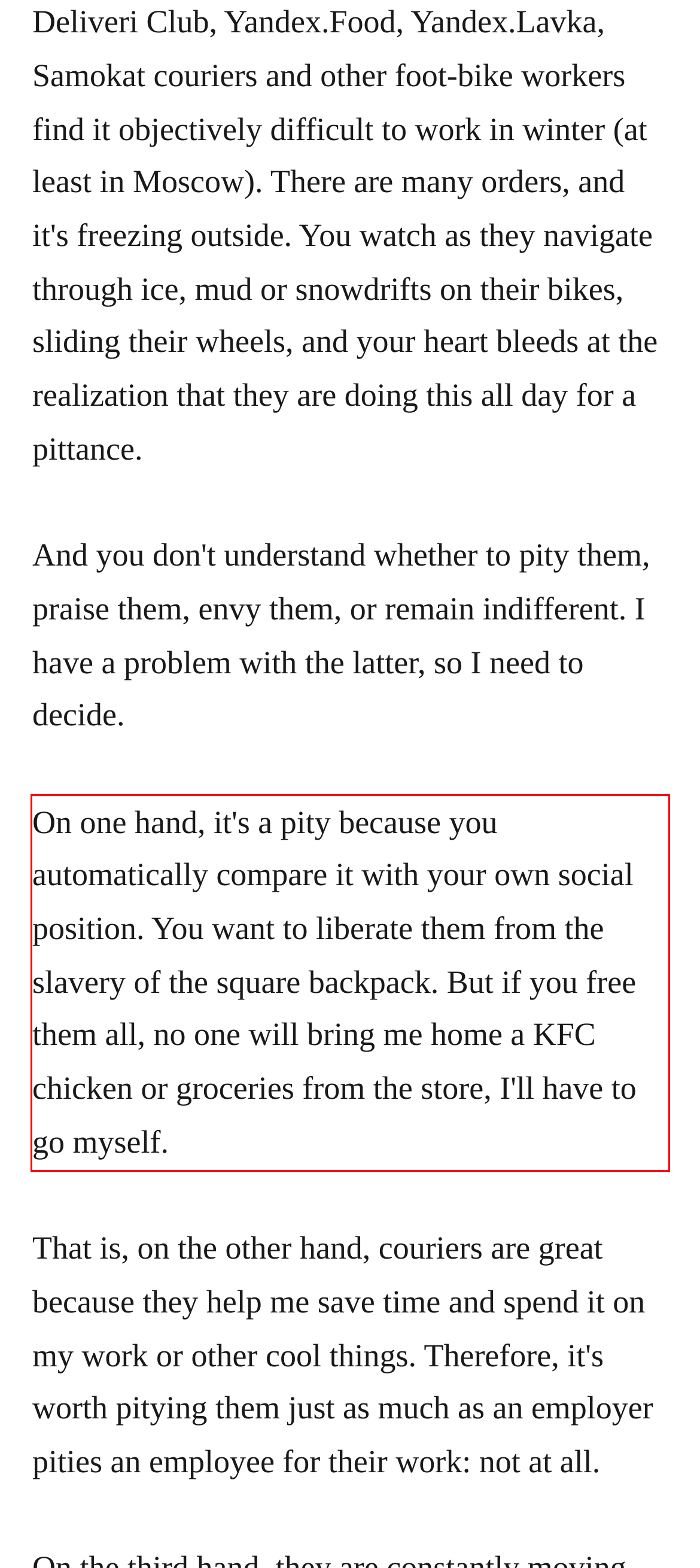Examine the webpage screenshot and use OCR to recognize and output the text within the red bounding box.

On one hand, it's a pity because you automatically compare it with your own social position. You want to liberate them from the slavery of the square backpack. But if you free them all, no one will bring me home a KFC chicken or groceries from the store, I'll have to go myself.